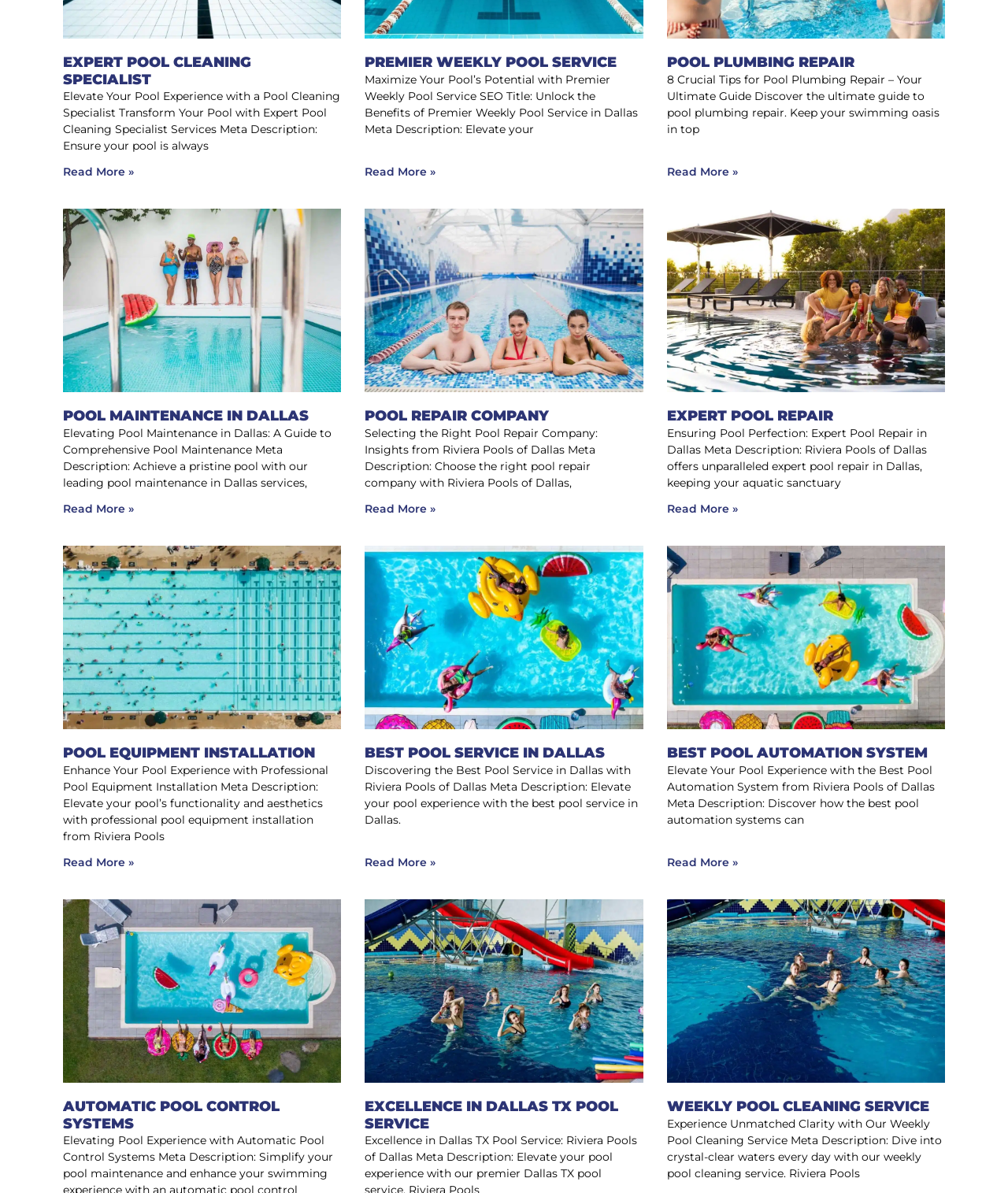Please identify the bounding box coordinates of the region to click in order to complete the given instruction: "Discover Pool Plumbing Repair". The coordinates should be four float numbers between 0 and 1, i.e., [left, top, right, bottom].

[0.661, 0.138, 0.732, 0.15]